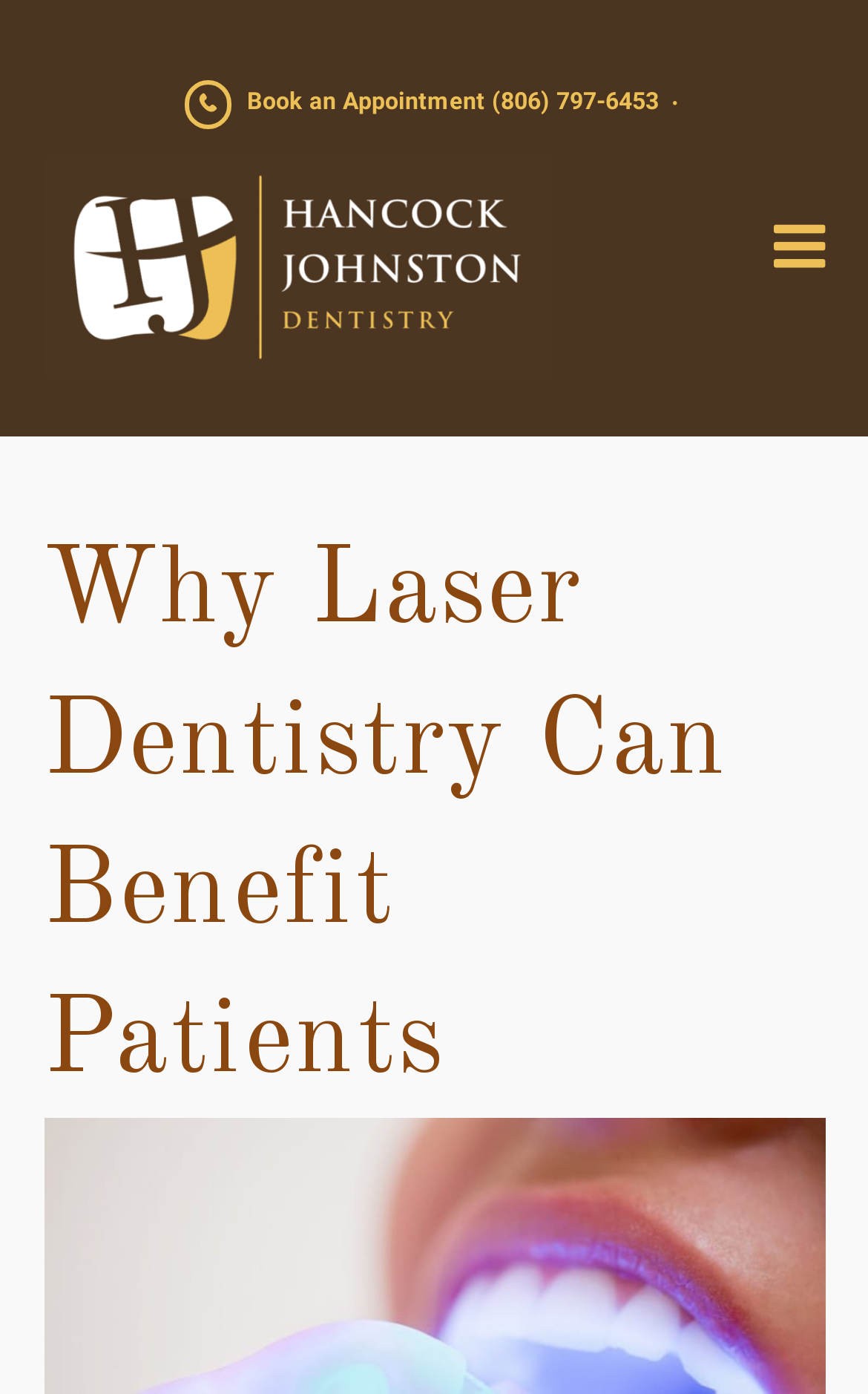Find the primary header on the webpage and provide its text.

Why Laser Dentistry Can Benefit Patients